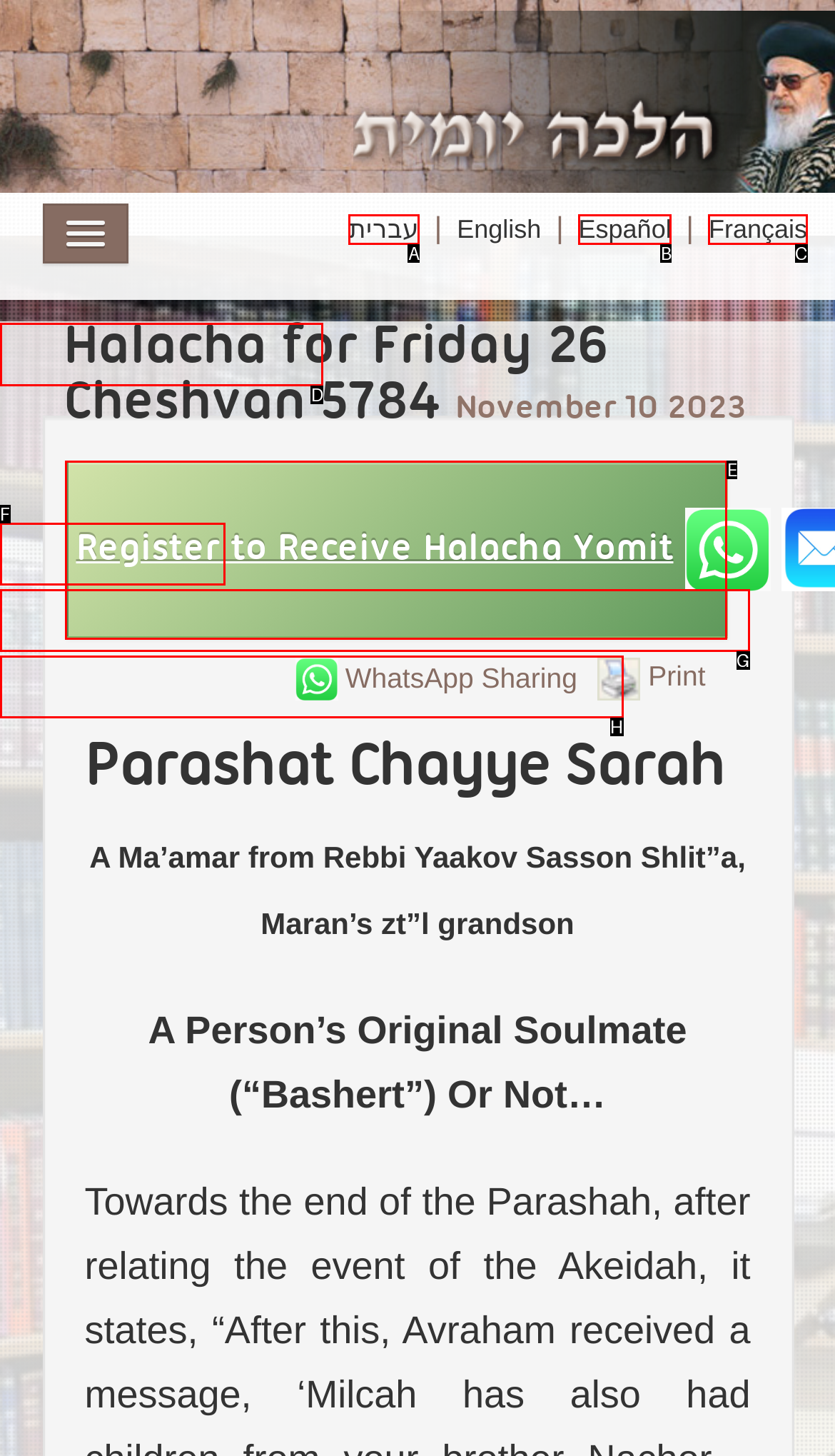Tell me which UI element to click to fulfill the given task: Click the Halacha Search link. Respond with the letter of the correct option directly.

D